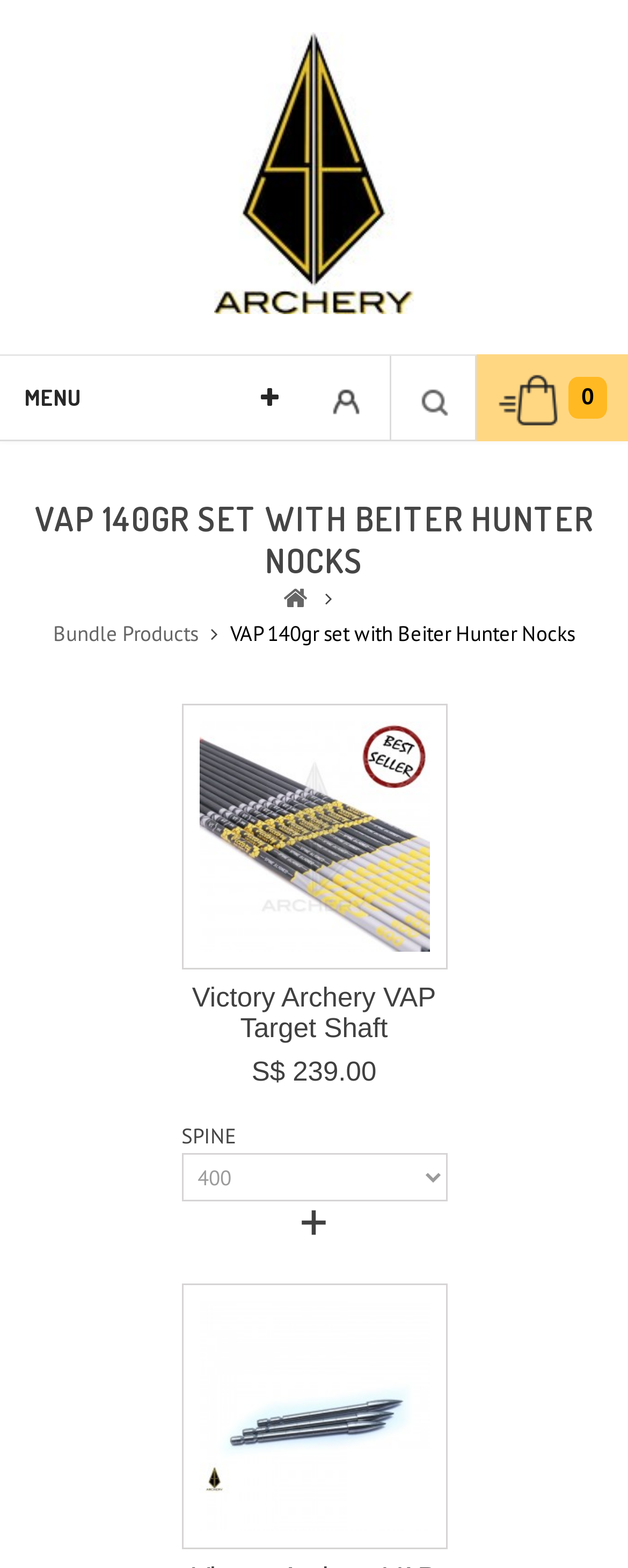Provide the bounding box coordinates of the HTML element described by the text: "title="SE ARCHERY"". The coordinates should be in the format [left, top, right, bottom] with values between 0 and 1.

[0.341, 0.021, 0.659, 0.2]